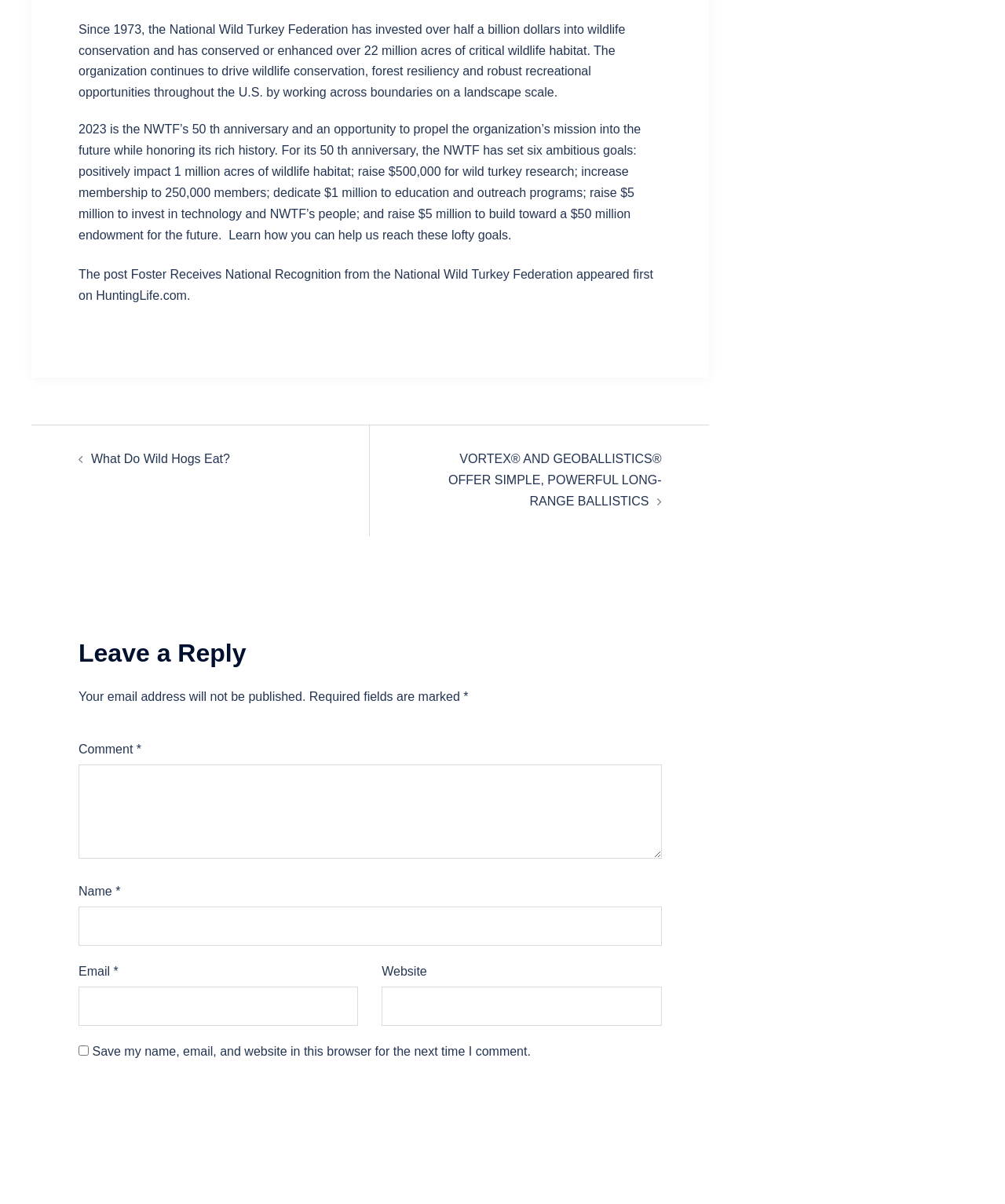Using floating point numbers between 0 and 1, provide the bounding box coordinates in the format (top-left x, top-left y, bottom-right x, bottom-right y). Locate the UI element described here: What Do Wild Hogs Eat?

[0.091, 0.376, 0.229, 0.387]